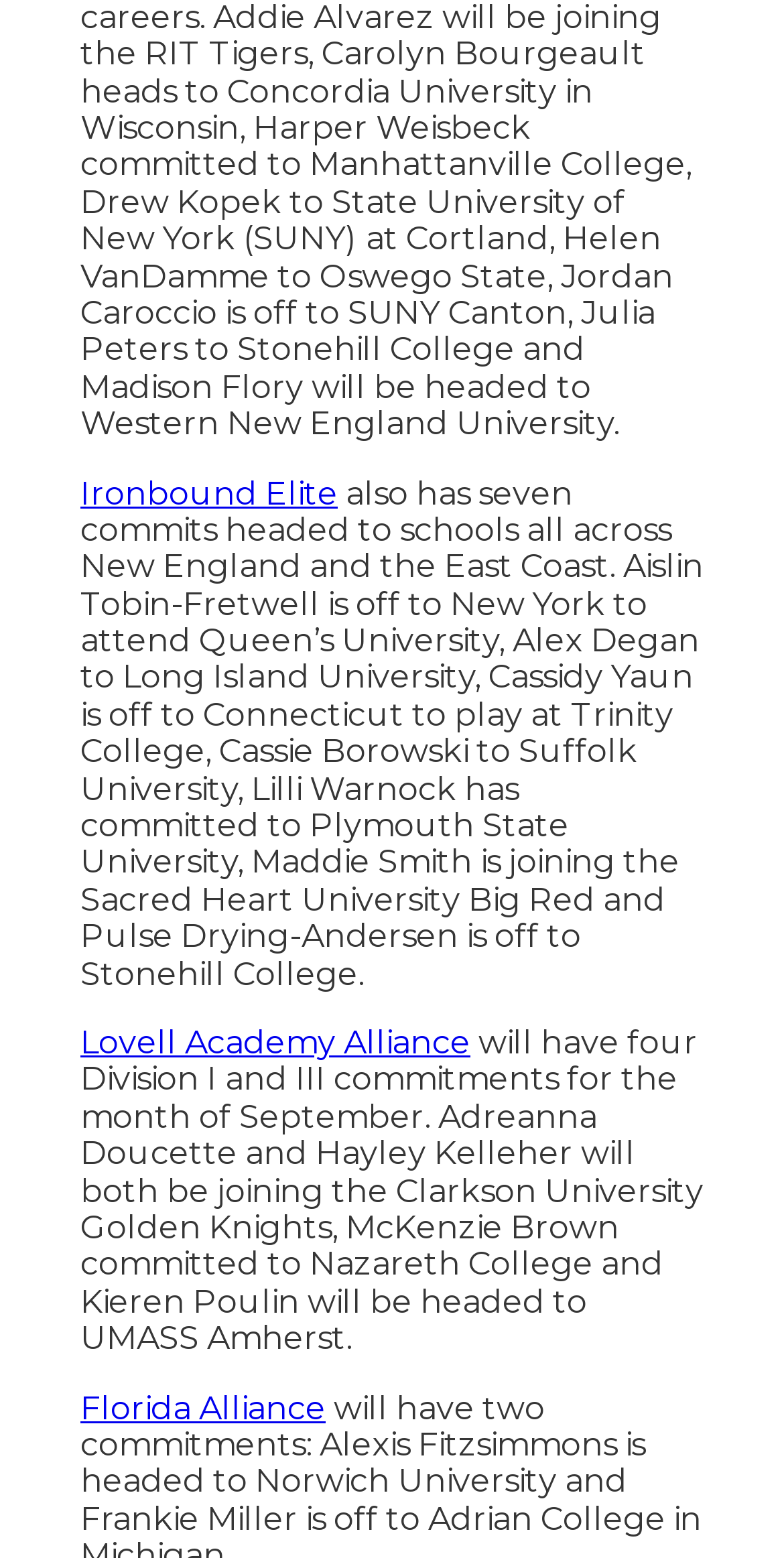Determine the bounding box of the UI element mentioned here: "Nature Reserves". The coordinates must be in the format [left, top, right, bottom] with values ranging from 0 to 1.

None